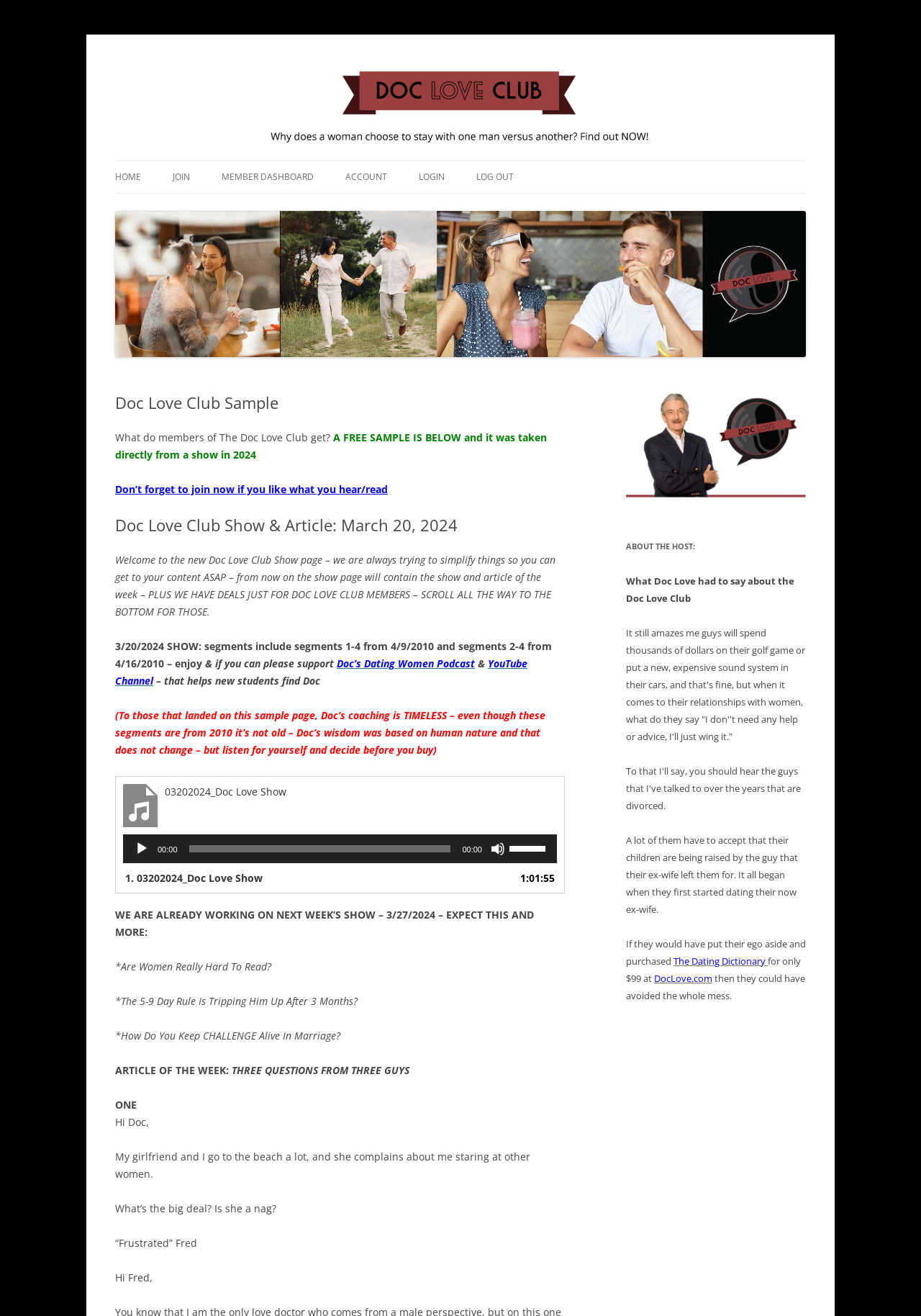Determine the bounding box coordinates of the area to click in order to meet this instruction: "Click the 'DocLove.com' link".

[0.71, 0.738, 0.773, 0.748]